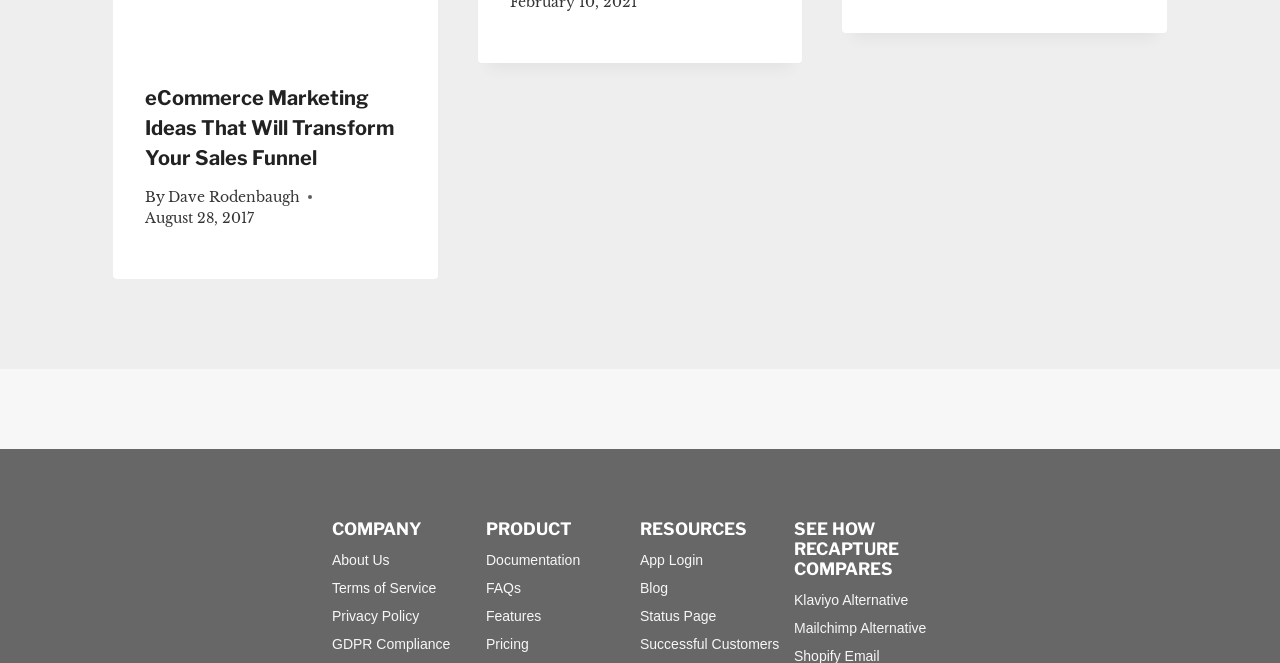Please find the bounding box coordinates of the section that needs to be clicked to achieve this instruction: "read the article about SEO".

None